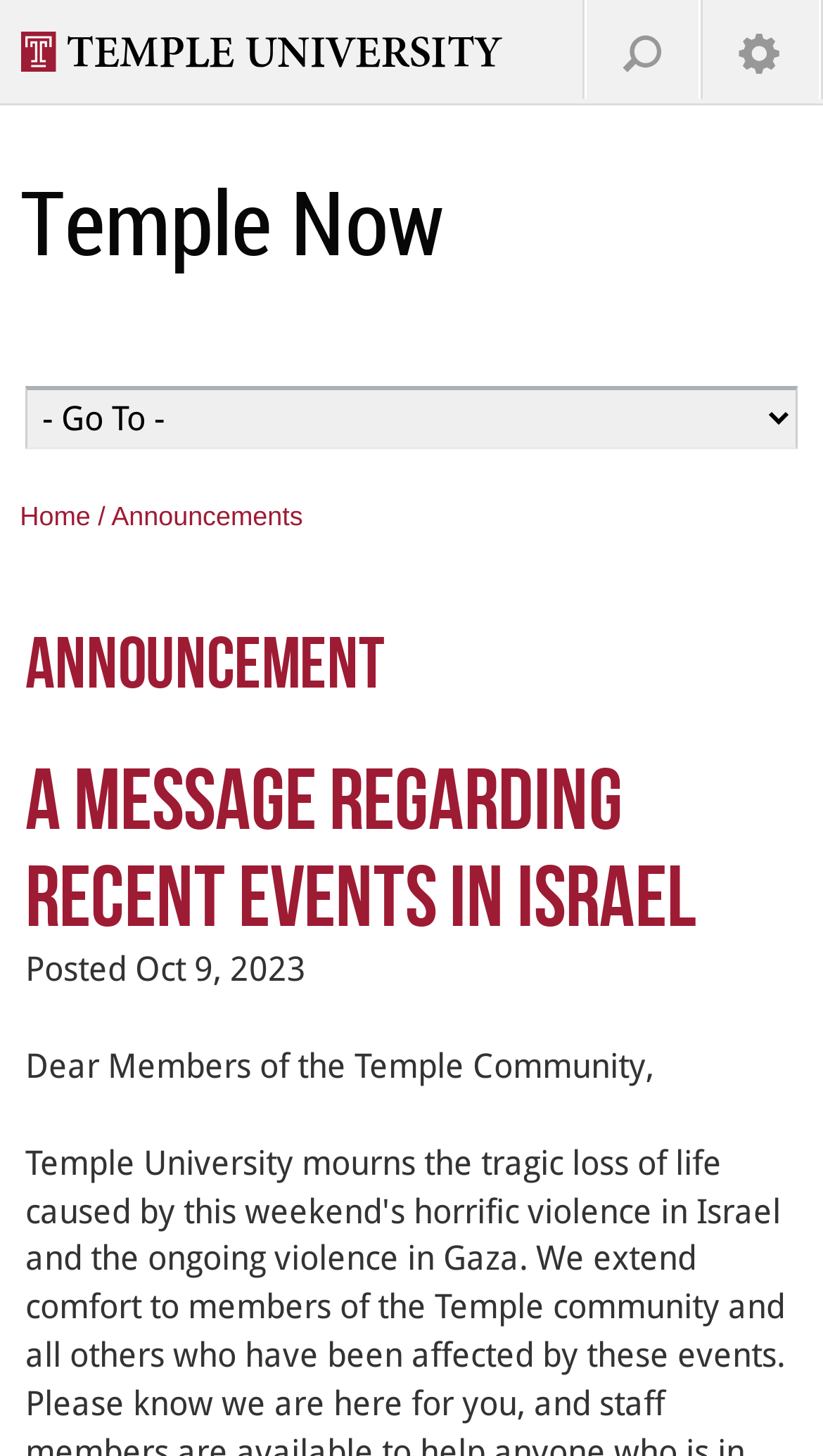Please specify the coordinates of the bounding box for the element that should be clicked to carry out this instruction: "Toggle Utility Menu". The coordinates must be four float numbers between 0 and 1, formatted as [left, top, right, bottom].

[0.892, 0.02, 0.951, 0.053]